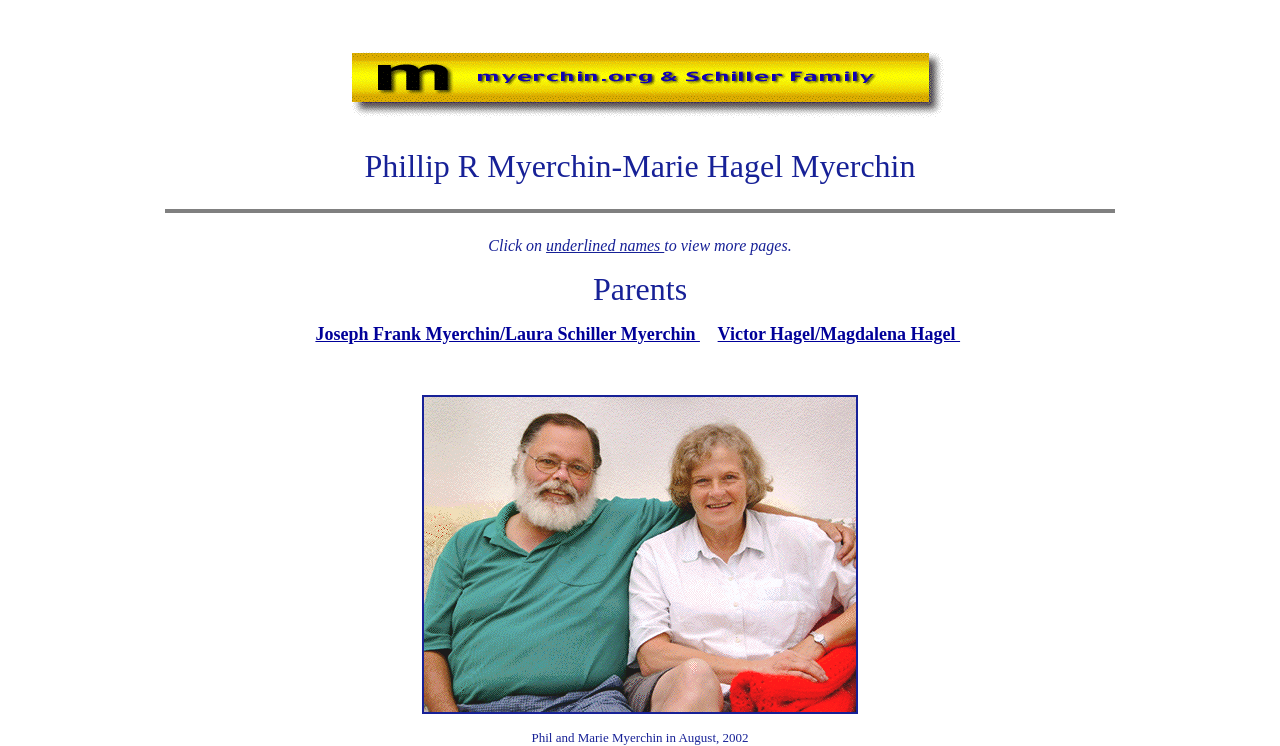Bounding box coordinates are given in the format (top-left x, top-left y, bottom-right x, bottom-right y). All values should be floating point numbers between 0 and 1. Provide the bounding box coordinate for the UI element described as: June 23, 2016

None